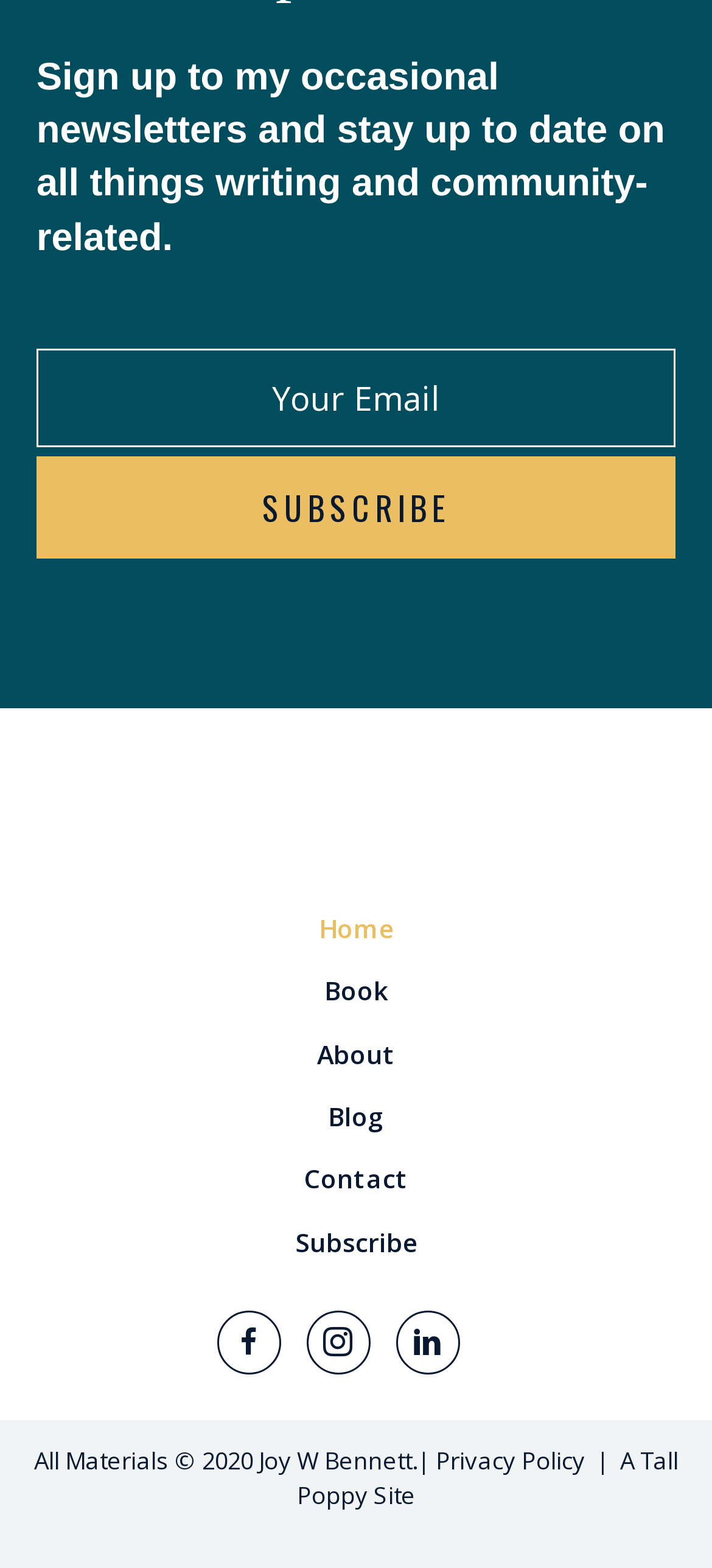Identify the bounding box for the UI element described as: "alt="joy-w-bennett-logo@@x" title="joy-w-bennett-logo@@x"". The coordinates should be four float numbers between 0 and 1, i.e., [left, top, right, bottom].

[0.269, 0.511, 0.731, 0.533]